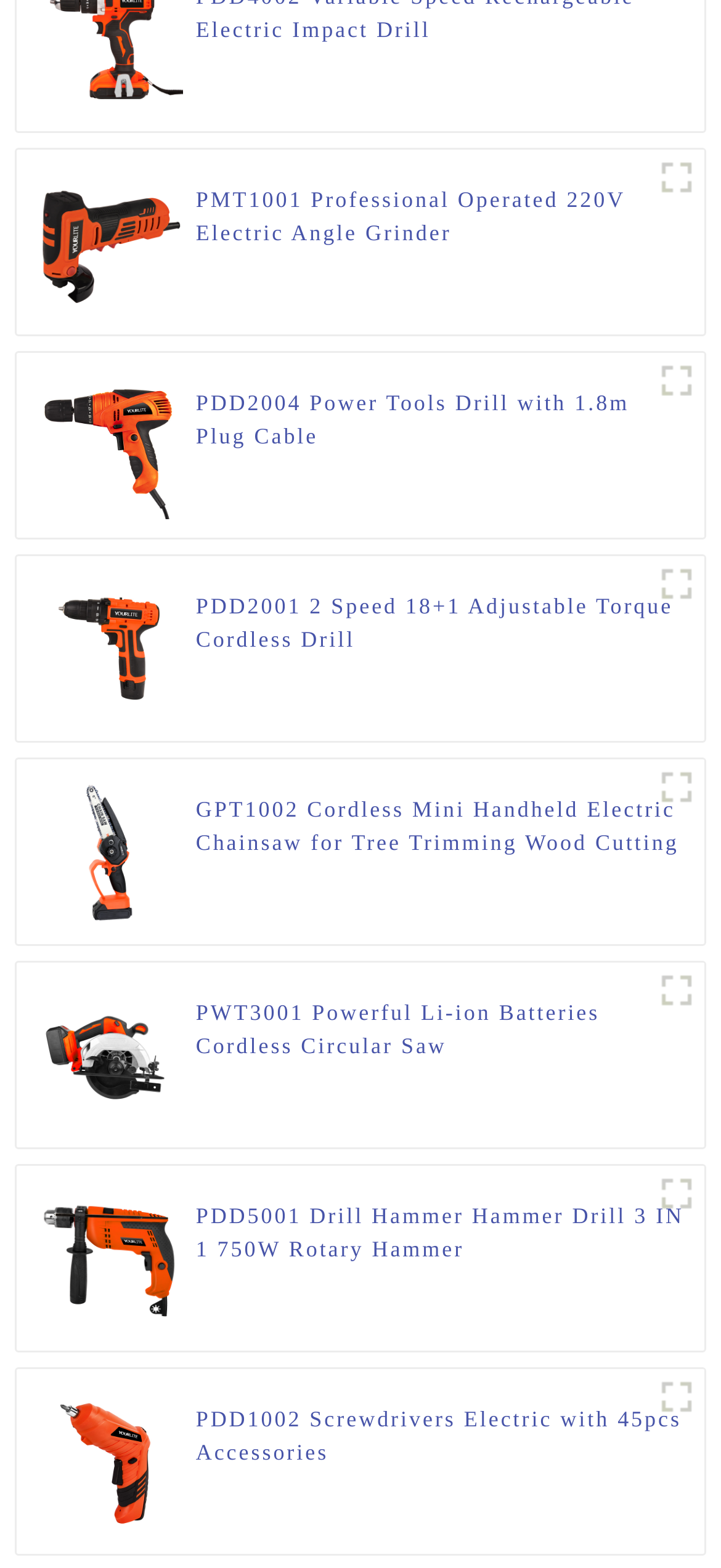What is the type of the third product?
Use the screenshot to answer the question with a single word or phrase.

Cordless Drill